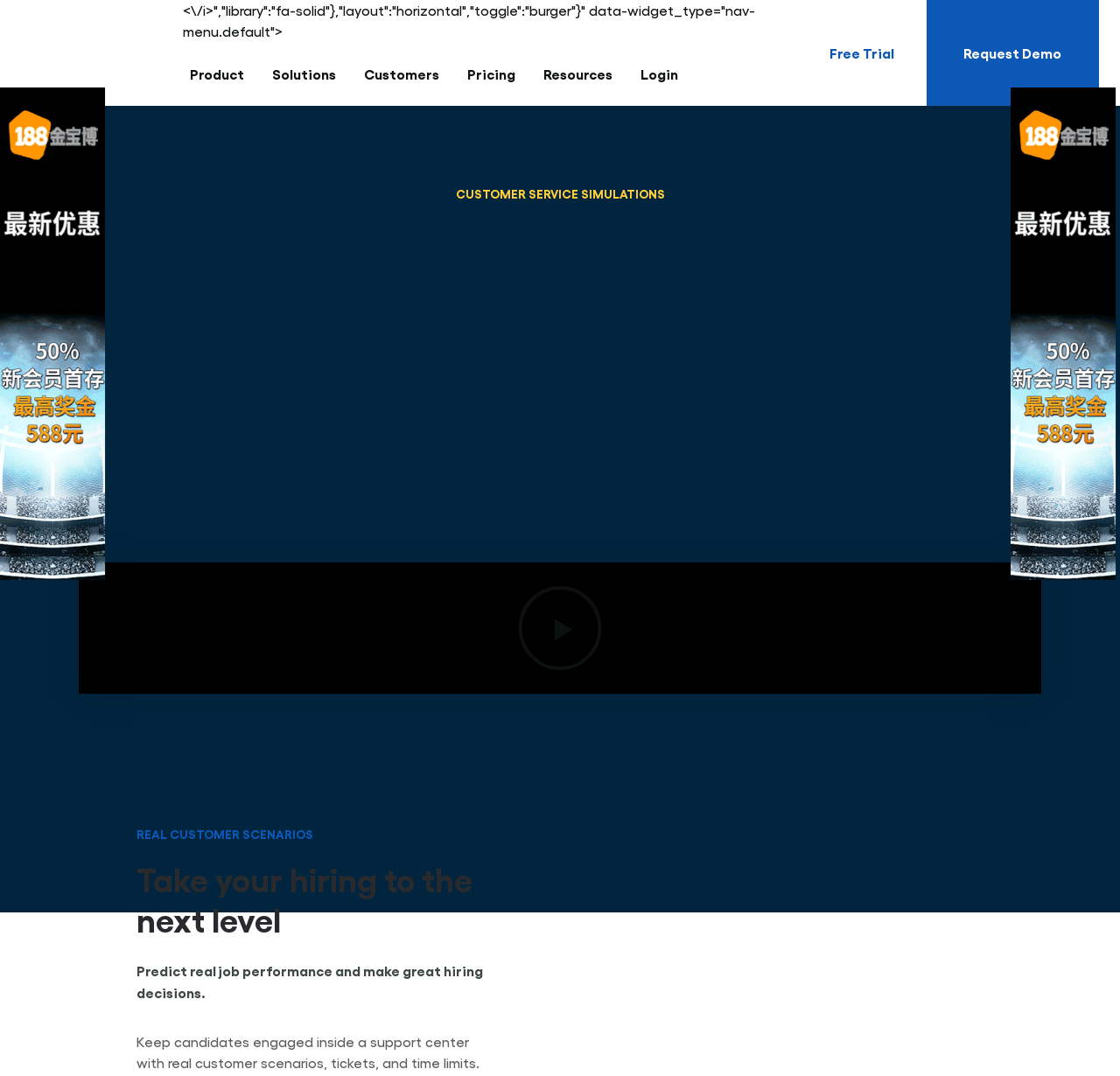Please pinpoint the bounding box coordinates for the region I should click to adhere to this instruction: "Request a demo".

[0.827, 0.02, 0.981, 0.079]